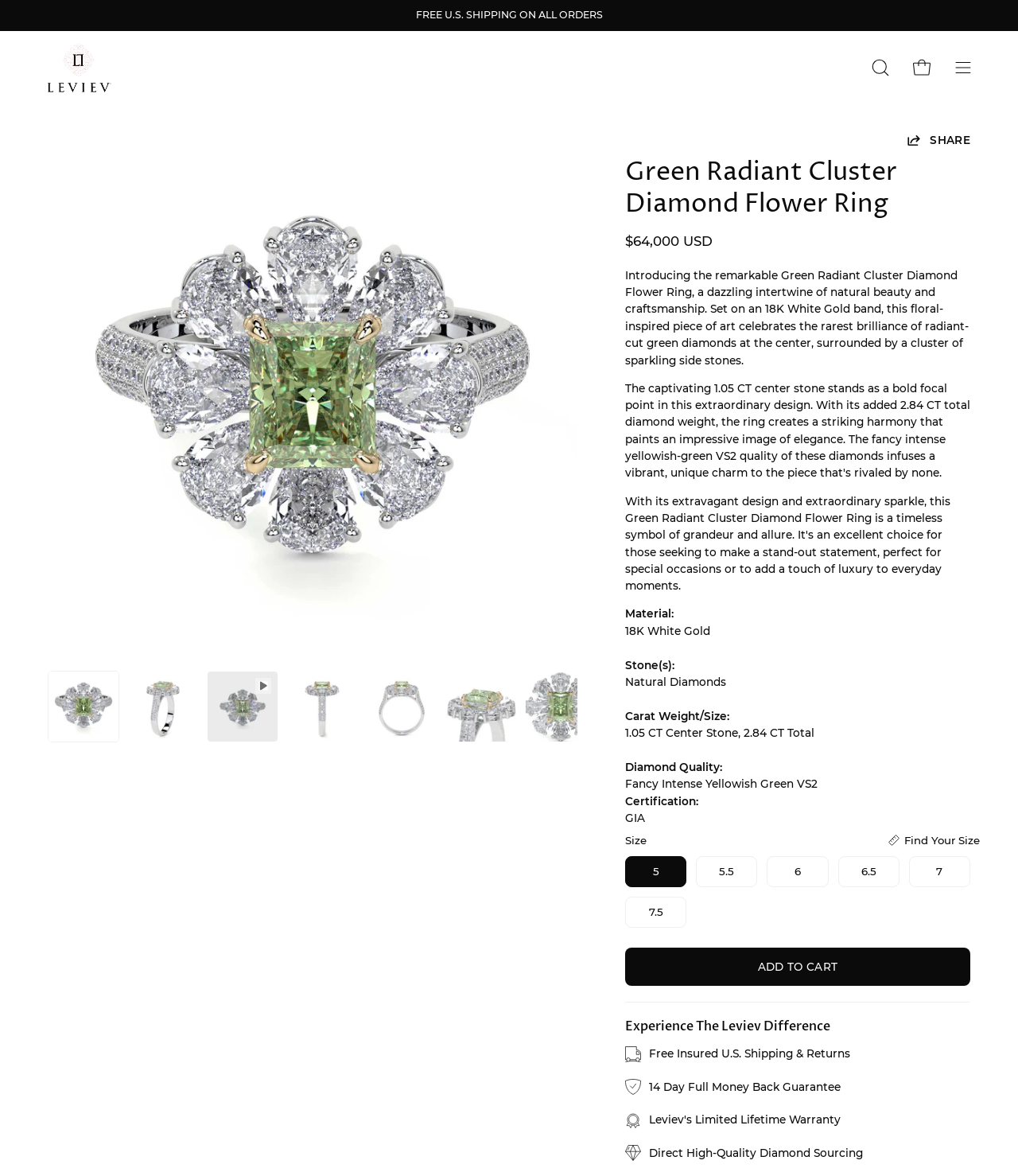What is the carat weight of the center stone?
Provide a detailed answer to the question using information from the image.

I found the carat weight of the center stone by looking at the product details. Specifically, I found the StaticText element with the text '1.05 CT Center Stone, 2.84 CT Total' which indicates that the carat weight of the center stone is 1.05 CT.